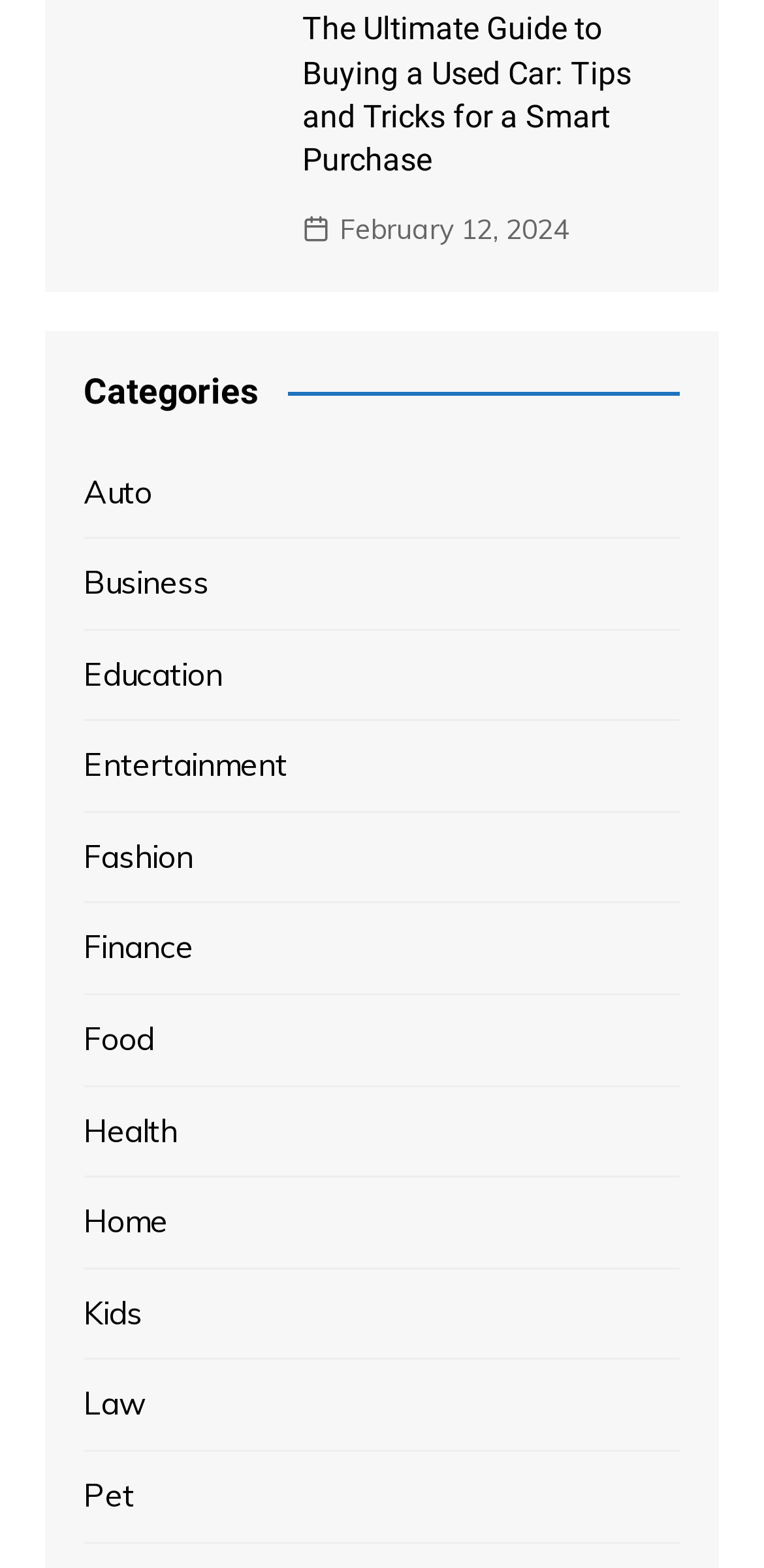Can you show the bounding box coordinates of the region to click on to complete the task described in the instruction: "go to auto category"?

[0.11, 0.298, 0.199, 0.33]